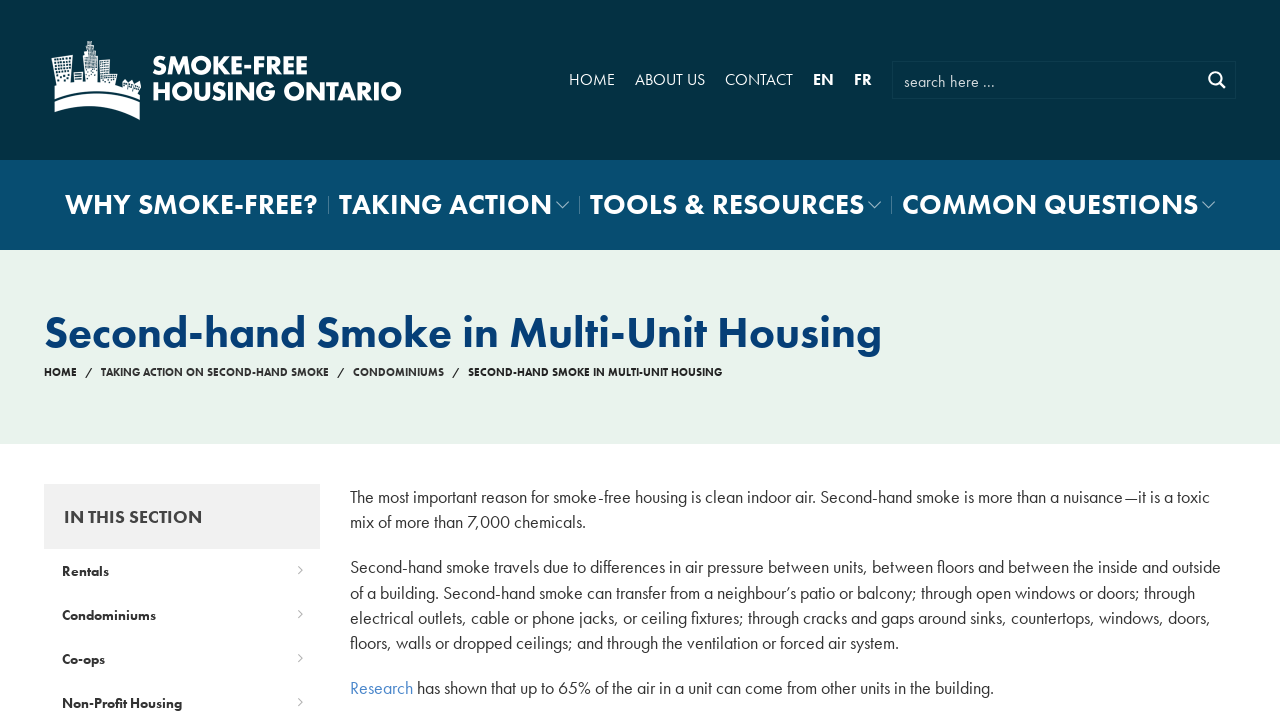Using the provided element description, identify the bounding box coordinates as (top-left x, top-left y, bottom-right x, bottom-right y). Ensure all values are between 0 and 1. Description: aria-label="Site logo"

[0.034, 0.092, 0.316, 0.125]